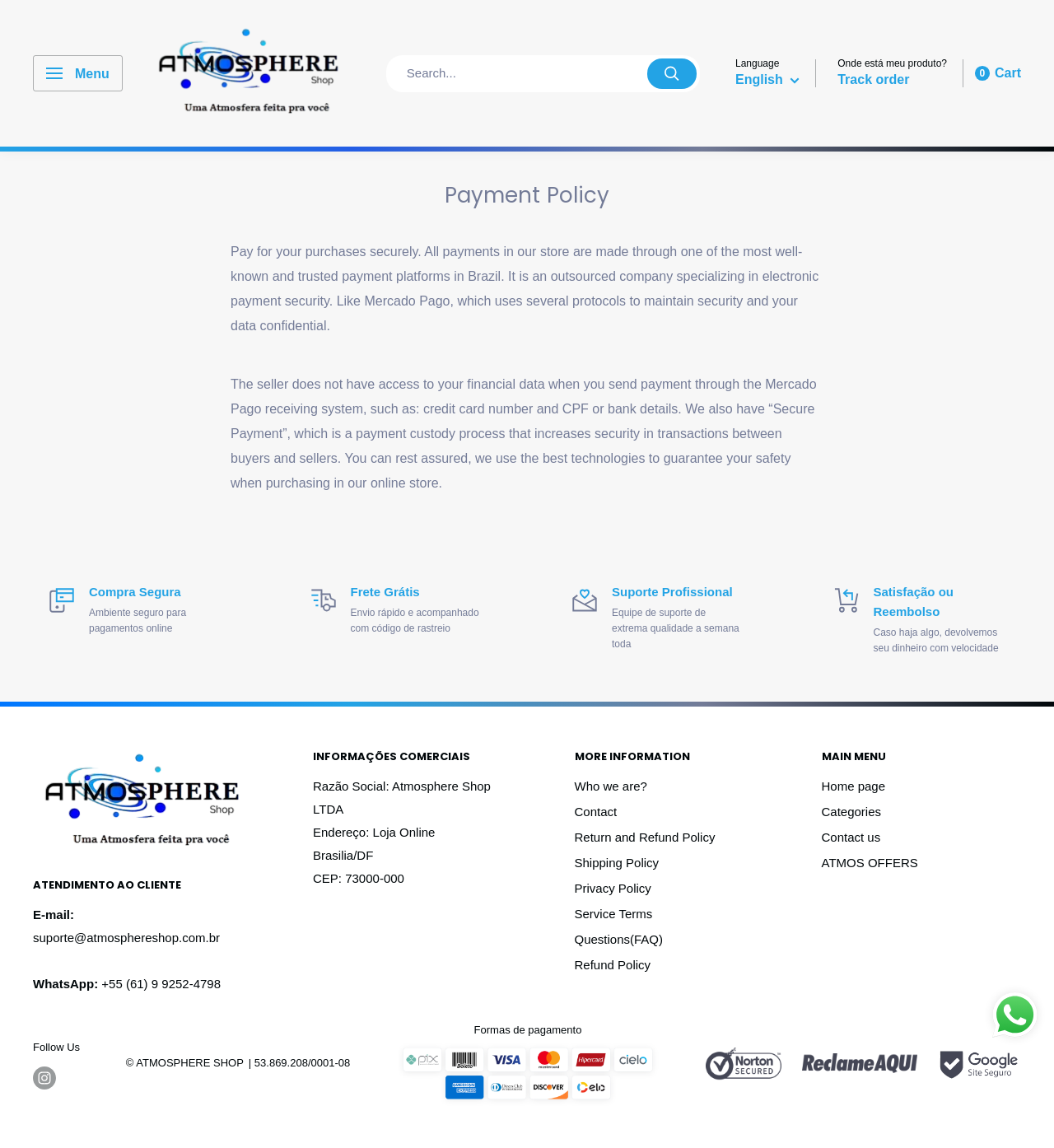Please determine the bounding box coordinates for the element with the description: "Contact".

[0.545, 0.696, 0.725, 0.718]